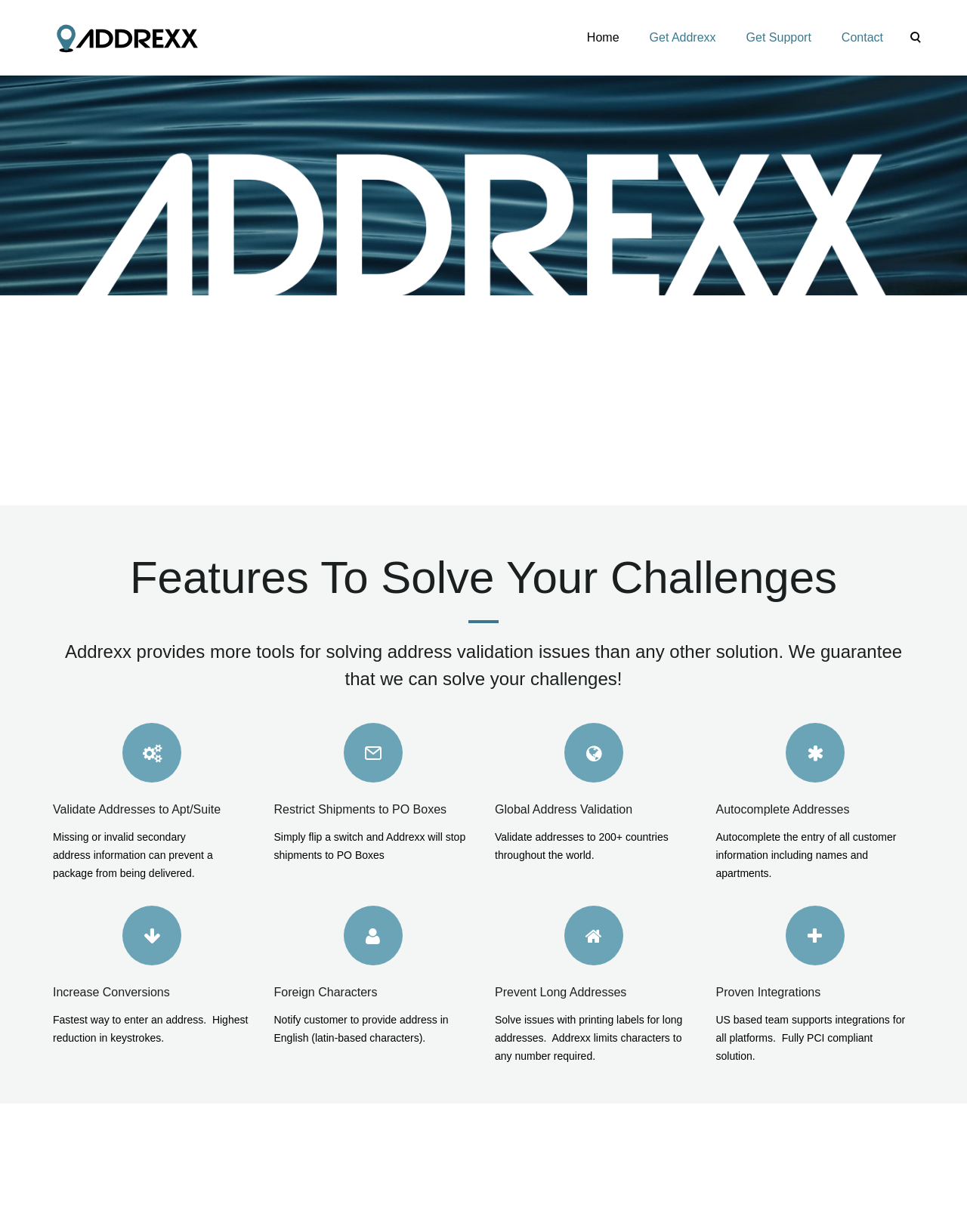Provide an in-depth description of the elements and layout of the webpage.

The webpage is about address verification and validation, specifically promoting the Addrexx solution. At the top, there is a logo and a navigation menu with links to "Home", "Get Addrexx", "Get Support", and "Contact". 

Below the navigation menu, there is a heading that reads "Solving Your Most Demanding Address Validation Challenges". This is followed by a section highlighting the features of Addrexx, with a heading that states "Addrexx provides more tools for solving address validation issues than any other solution."

The page then presents several sections, each with a heading and a brief description, showcasing the benefits of using Addrexx. These sections include "Validate Addresses to Apt/Suite", "Restrict Shipments to PO Boxes", "Global Address Validation", "Autocomplete Addresses", "Increase Conversions", "Foreign Characters", "Prevent Long Addresses", and "Proven Integrations". Each section provides a brief explanation of how Addrexx can help with these specific address validation challenges.

At the bottom of the page, there is a heading that asks "Which Platforms Can Use Addrexx?" and a social media link icon on the right side. Overall, the webpage is focused on promoting the Addrexx solution and its features for address verification and validation.